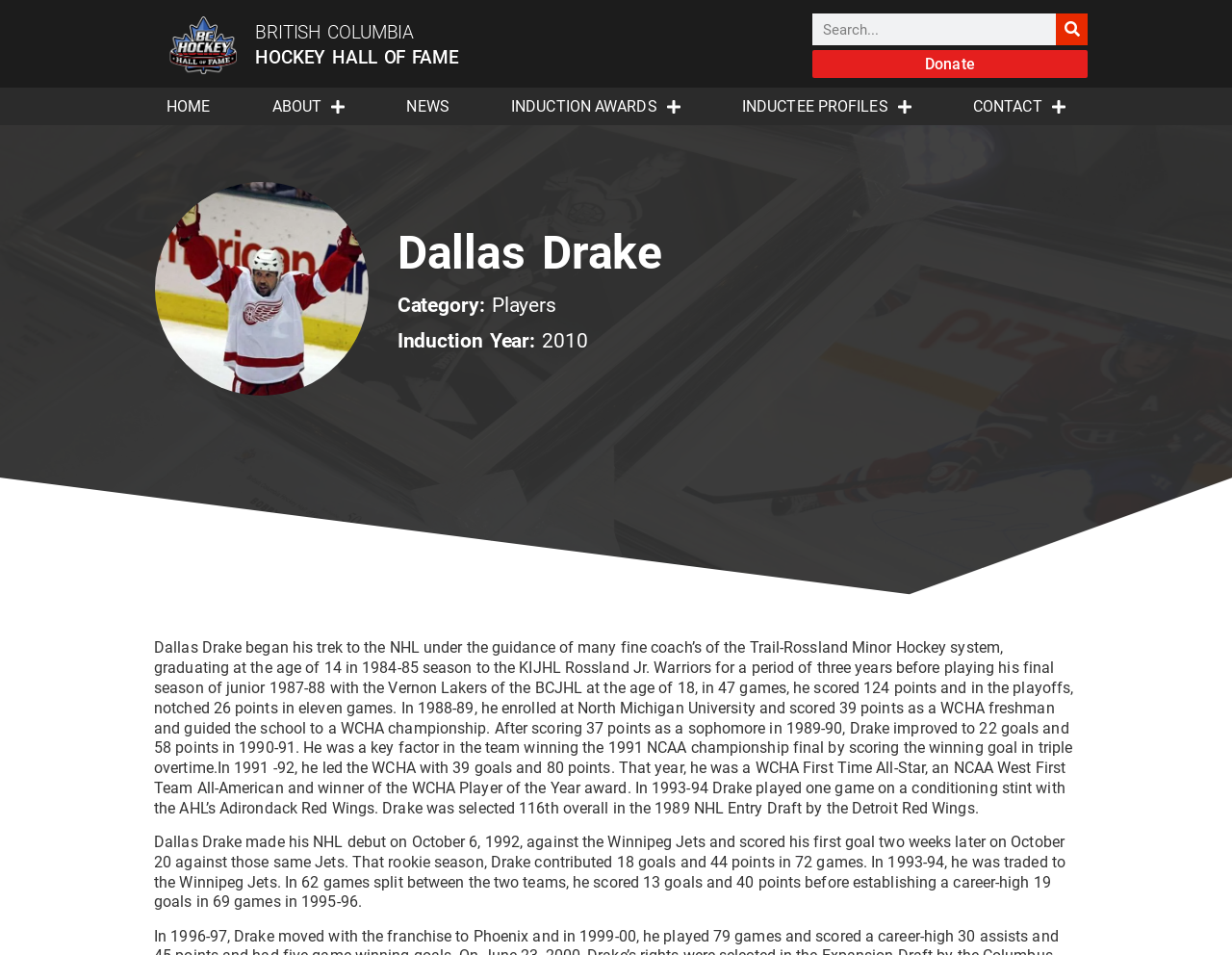Elaborate on the webpage's design and content in a detailed caption.

The webpage is about Dallas Drake, a hockey player inducted into the British Columbia Hockey Hall of Fame in 2010. At the top left corner, there is a logo of the BCHHOF. Below the logo, there are two headings, "BRITISH COLUMBIA" and "HOCKEY HALL OF FAME", which are centered at the top of the page. 

On the top right corner, there is a search bar with a search button next to it. Below the search bar, there is a link to "Donate". 

The main navigation menu is located at the top center of the page, with links to "HOME", "ABOUT", "NEWS", "INDUCTION AWARDS", "INDUCTEE PROFILES", and "CONTACT". Each of these links has a dropdown menu.

The main content of the page is about Dallas Drake's biography, which is divided into two sections. The first section has three headings: "Dallas Drake", "Category: Players", and "Induction Year: 2010". Below these headings, there is a detailed description of Dallas Drake's early hockey career, including his minor hockey days, junior hockey career, and college hockey career. 

The second section continues to describe Dallas Drake's hockey career, including his NHL debut, his rookie season, and his career statistics.